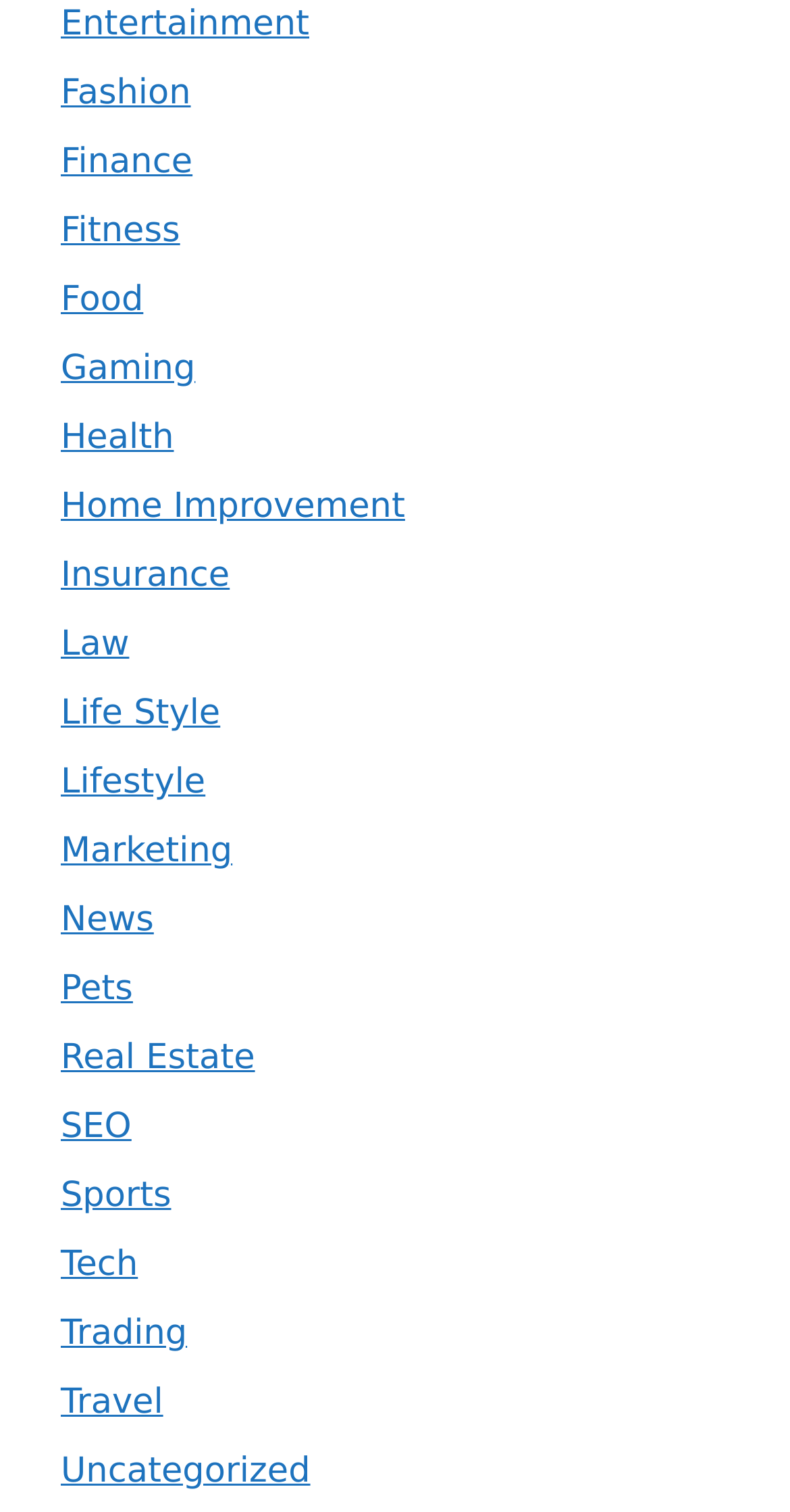Identify the bounding box for the element characterized by the following description: "Trading".

[0.077, 0.869, 0.237, 0.896]